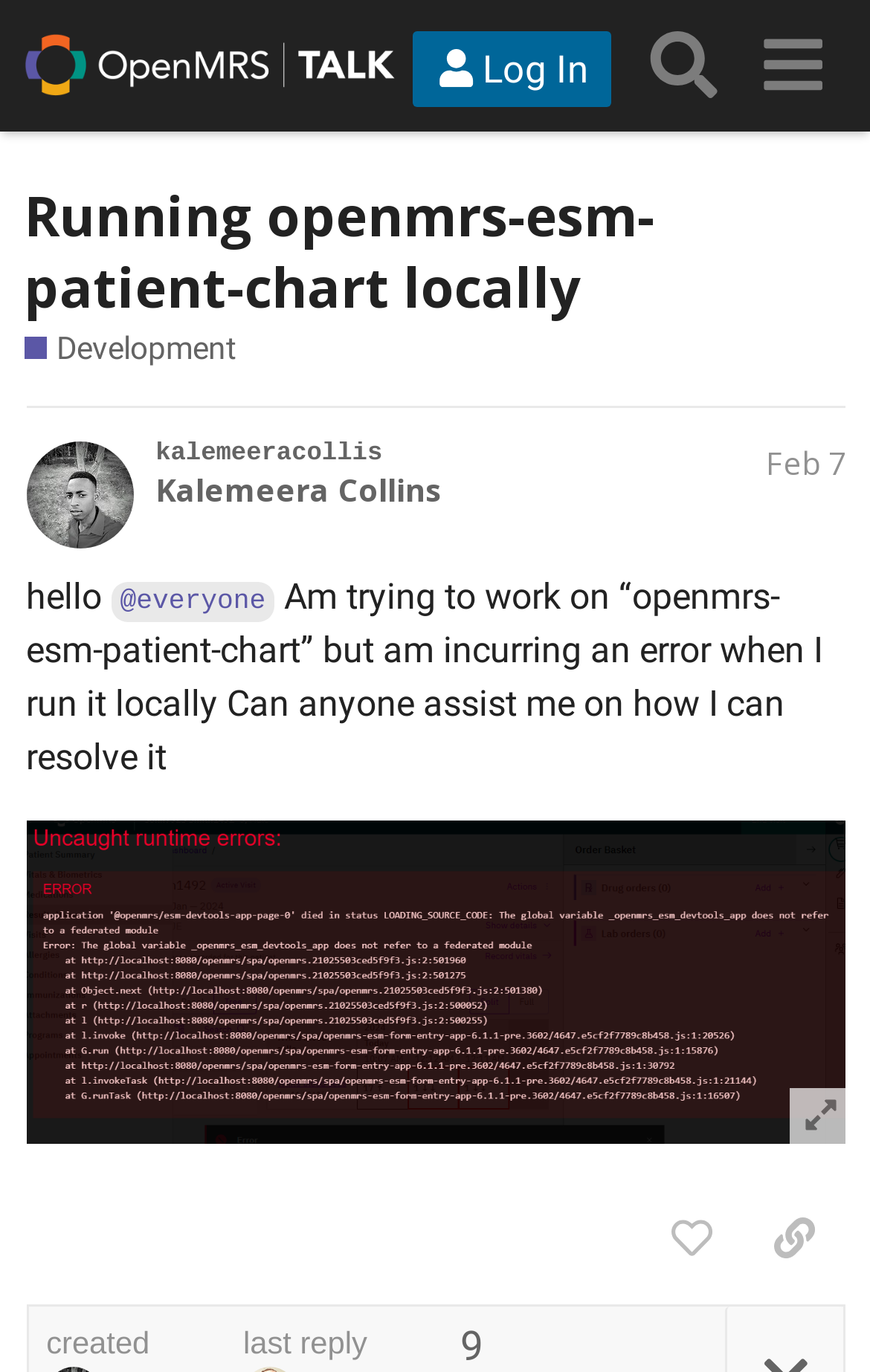Generate a thorough explanation of the webpage's elements.

This webpage appears to be a discussion forum or online community platform. At the top, there is a header section with a logo image of "OpenMRS Talk" on the left, accompanied by a link to the same. On the right side of the header, there are three buttons: "Log In", a search button with a placeholder text "search topics, posts, members, or categories", and a menu button.

Below the header, there is a heading that reads "Running openmrs-esm-patient-chart locally" in a larger font size, followed by a subheading "Development" with a brief description of the category. This description explains that the category is for discussions related to hacking on OpenMRS, including configuring development environments, coding conventions, and more.

The main content of the page is a post from a user named "Kalemeera Collins" dated February 7. The post starts with a greeting "hello @everyone" and then describes an issue the user is facing while working on "openmrs-esm-patient-chart" and asks for assistance in resolving the error. The post also includes a link to the error.

At the bottom of the post, there are several buttons, including "like this post" and "share a link to this post". Additionally, there is a text that indicates when the post was created, along with a count of 9, likely indicating the number of views or interactions with the post.